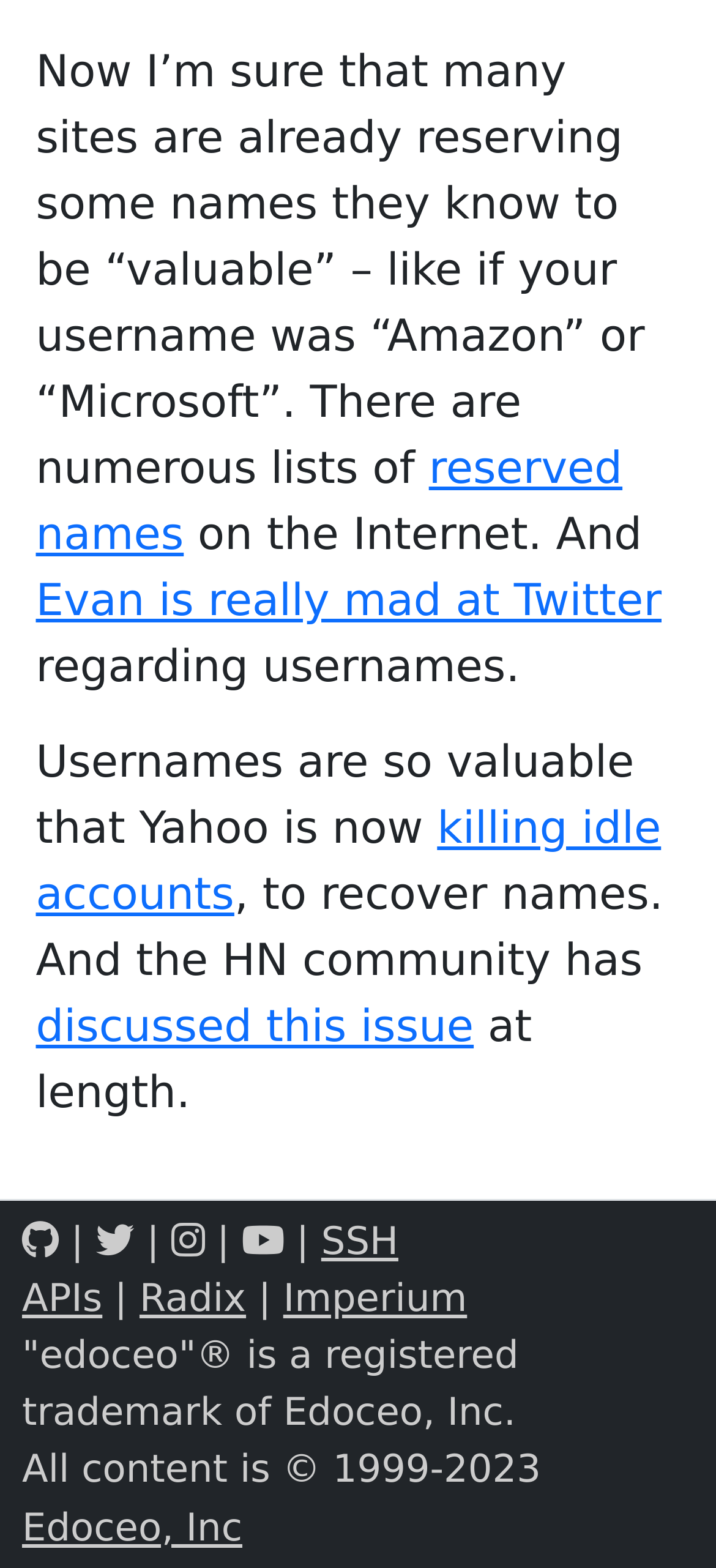Please indicate the bounding box coordinates of the element's region to be clicked to achieve the instruction: "Follow the link 'Evan is really mad at Twitter'". Provide the coordinates as four float numbers between 0 and 1, i.e., [left, top, right, bottom].

[0.05, 0.367, 0.924, 0.4]